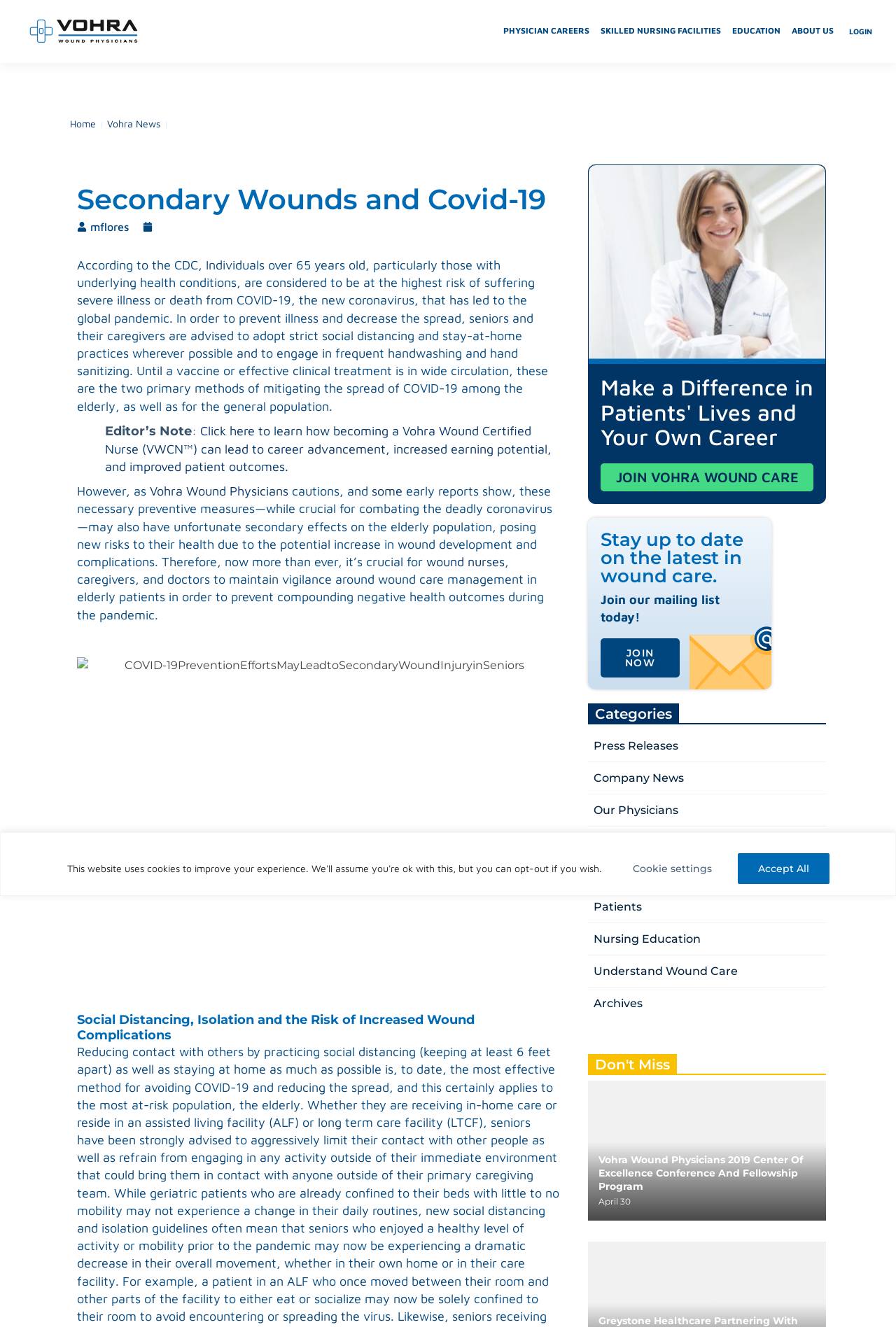What is the purpose of the 'JOIN NOW' button?
Please analyze the image and answer the question with as much detail as possible.

The purpose of the 'JOIN NOW' button can be determined by looking at its context on the webpage. The button is located near the text 'Join our mailing list today!' which suggests that the button is intended to allow users to join the mailing list.